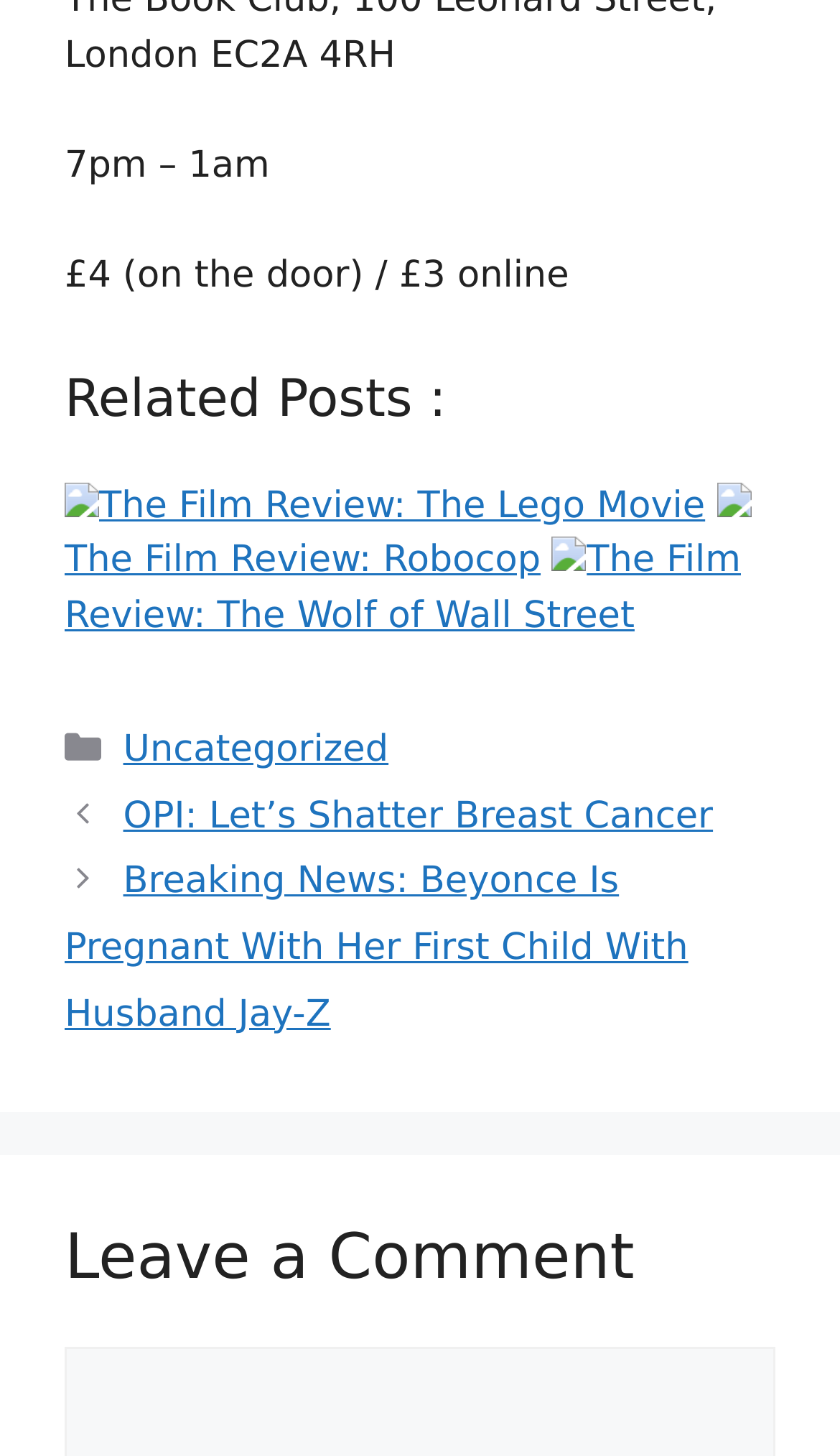What is the title of the first related post?
From the details in the image, answer the question comprehensively.

I found the title of the first related post by looking at the link element with the text 'The Film Review: The Lego Movie' below the 'Related Posts :' heading.